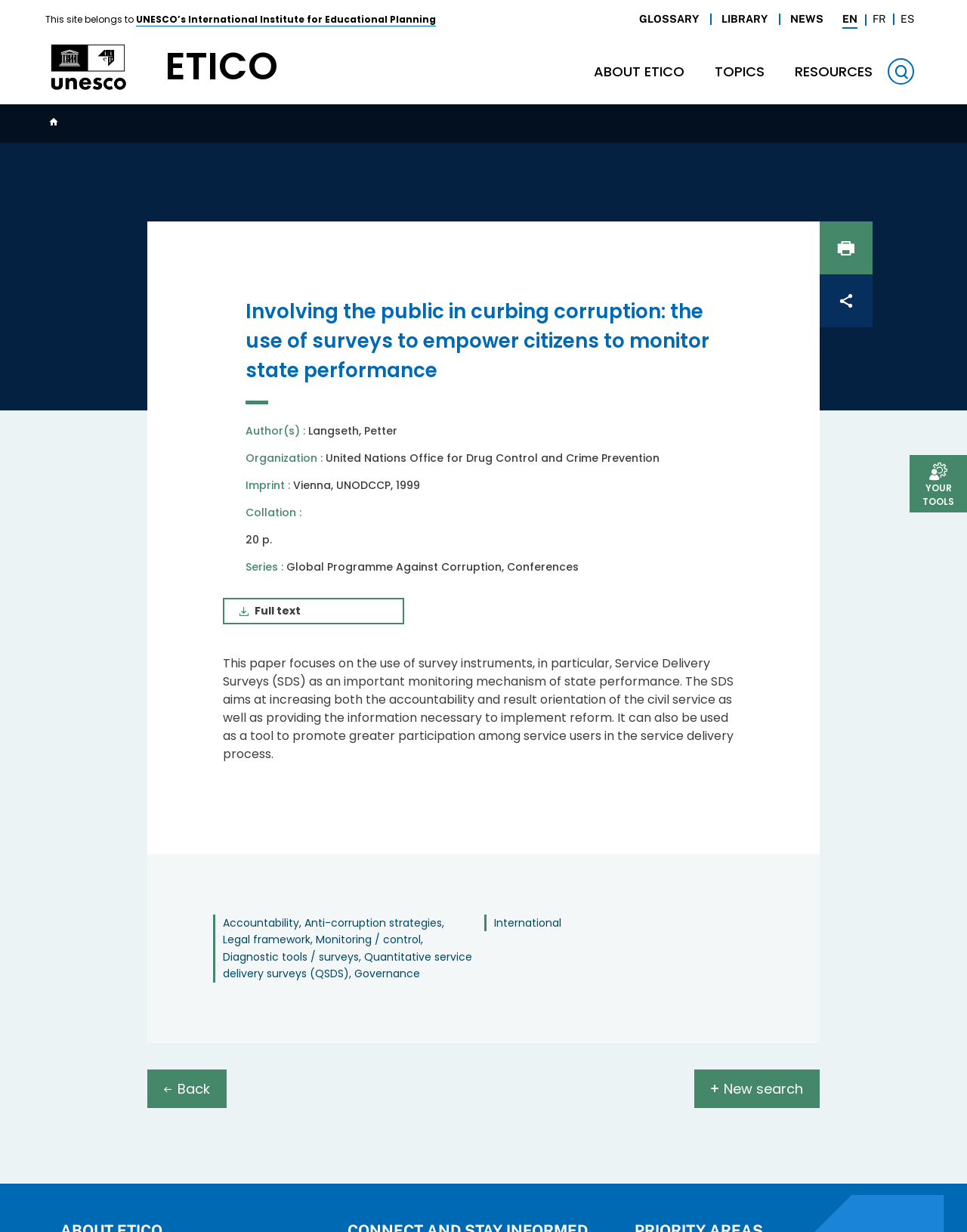Based on the element description Home - etico, identify the bounding box of the UI element in the given webpage screenshot. The coordinates should be in the format (top-left x, top-left y, bottom-right x, bottom-right y) and must be between 0 and 1.

[0.155, 0.031, 0.288, 0.077]